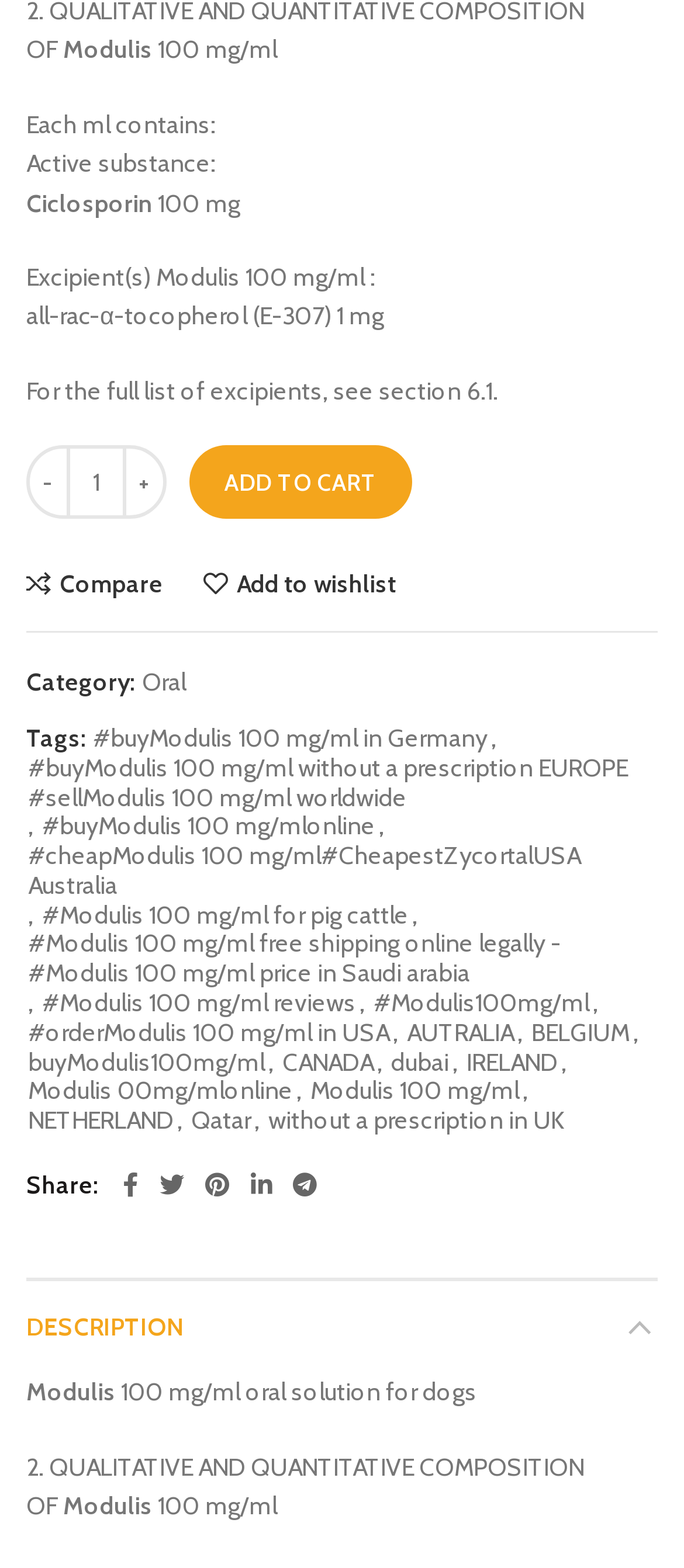Kindly determine the bounding box coordinates for the clickable area to achieve the given instruction: "Click the 'Compare' link".

[0.038, 0.365, 0.238, 0.38]